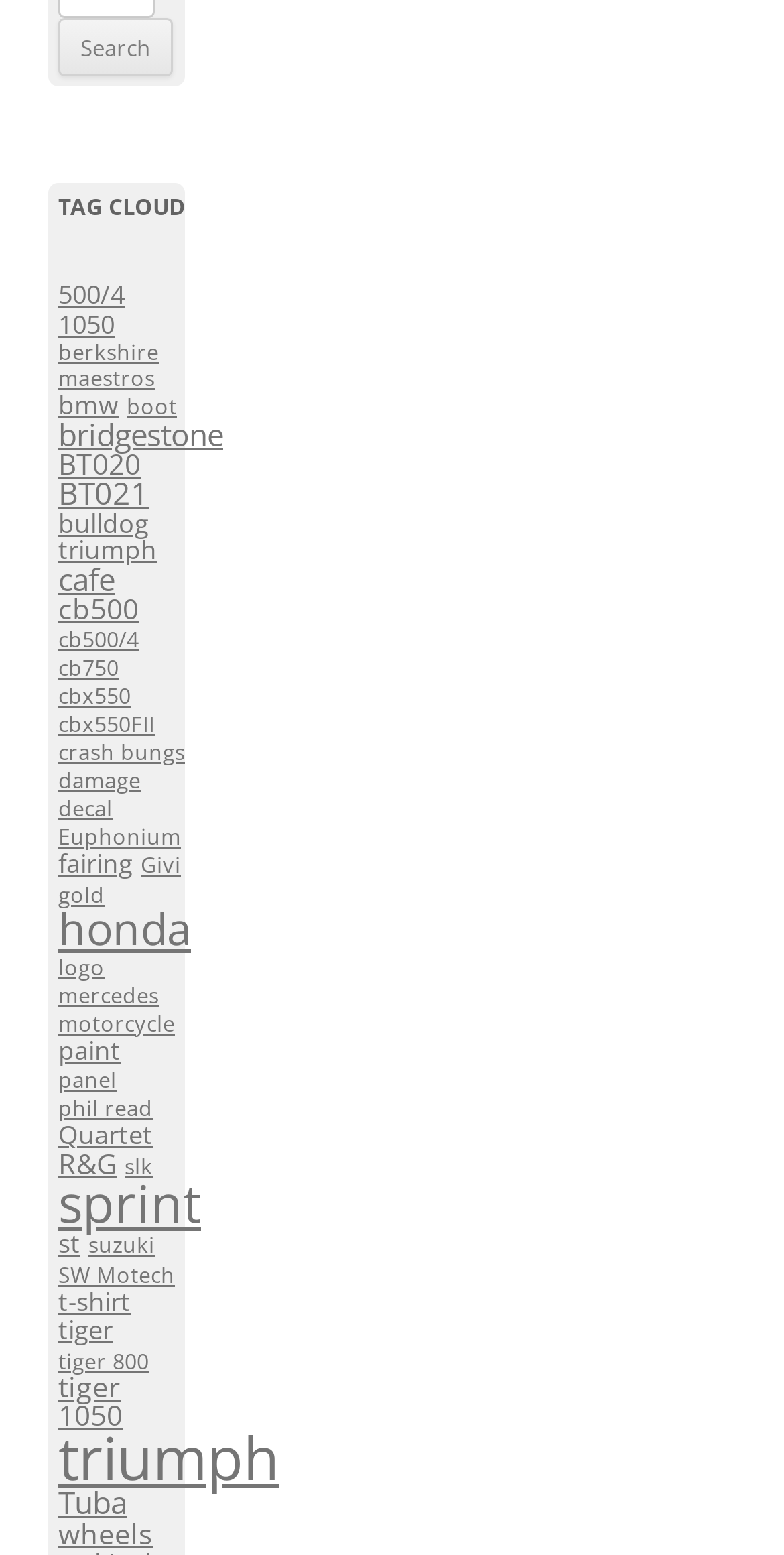Locate the bounding box coordinates of the element that should be clicked to execute the following instruction: "Check items tagged with 'honda'".

[0.074, 0.578, 0.244, 0.615]